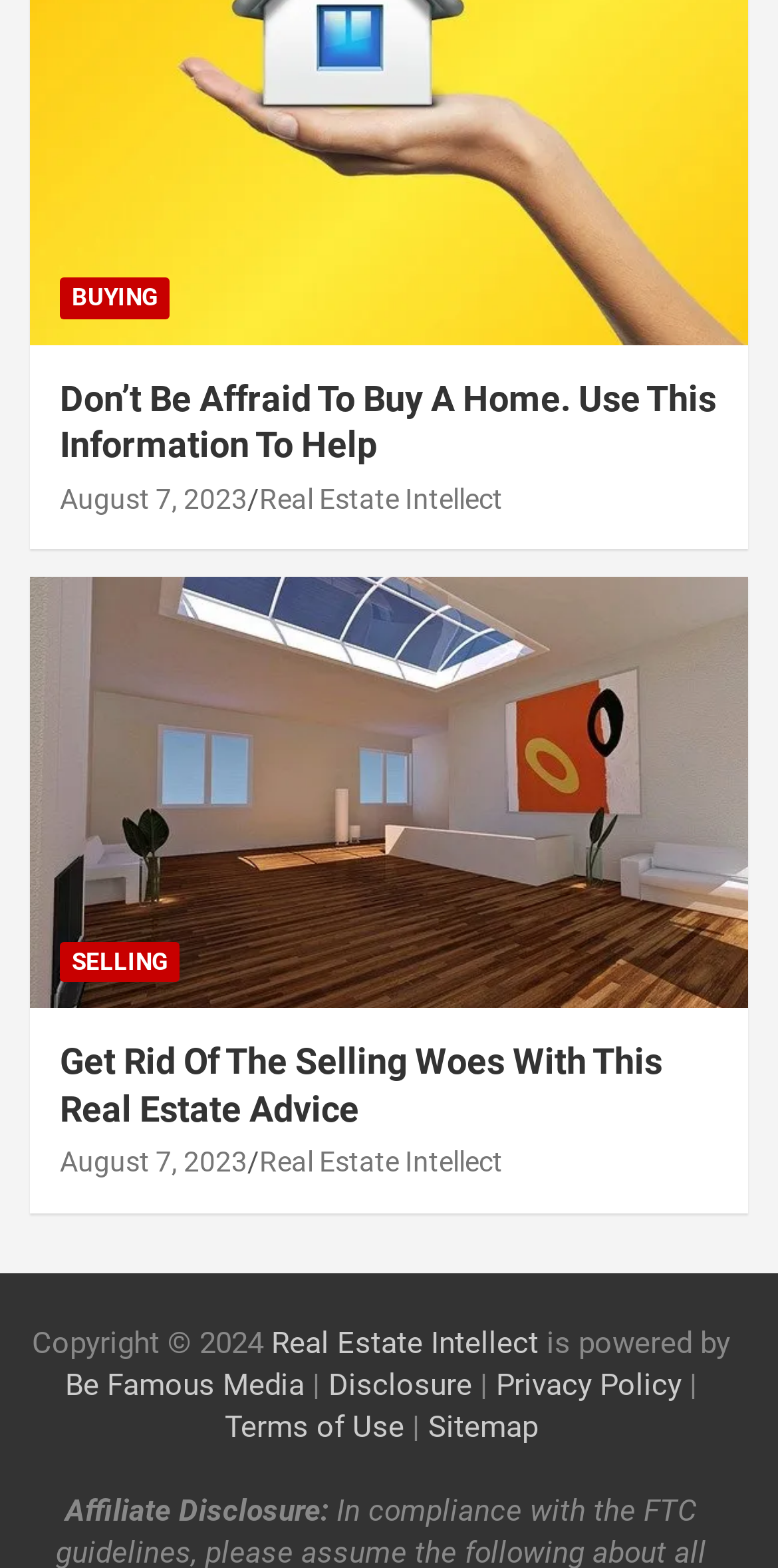Identify the bounding box coordinates of the area that should be clicked in order to complete the given instruction: "Open the Primary Menu". The bounding box coordinates should be four float numbers between 0 and 1, i.e., [left, top, right, bottom].

None